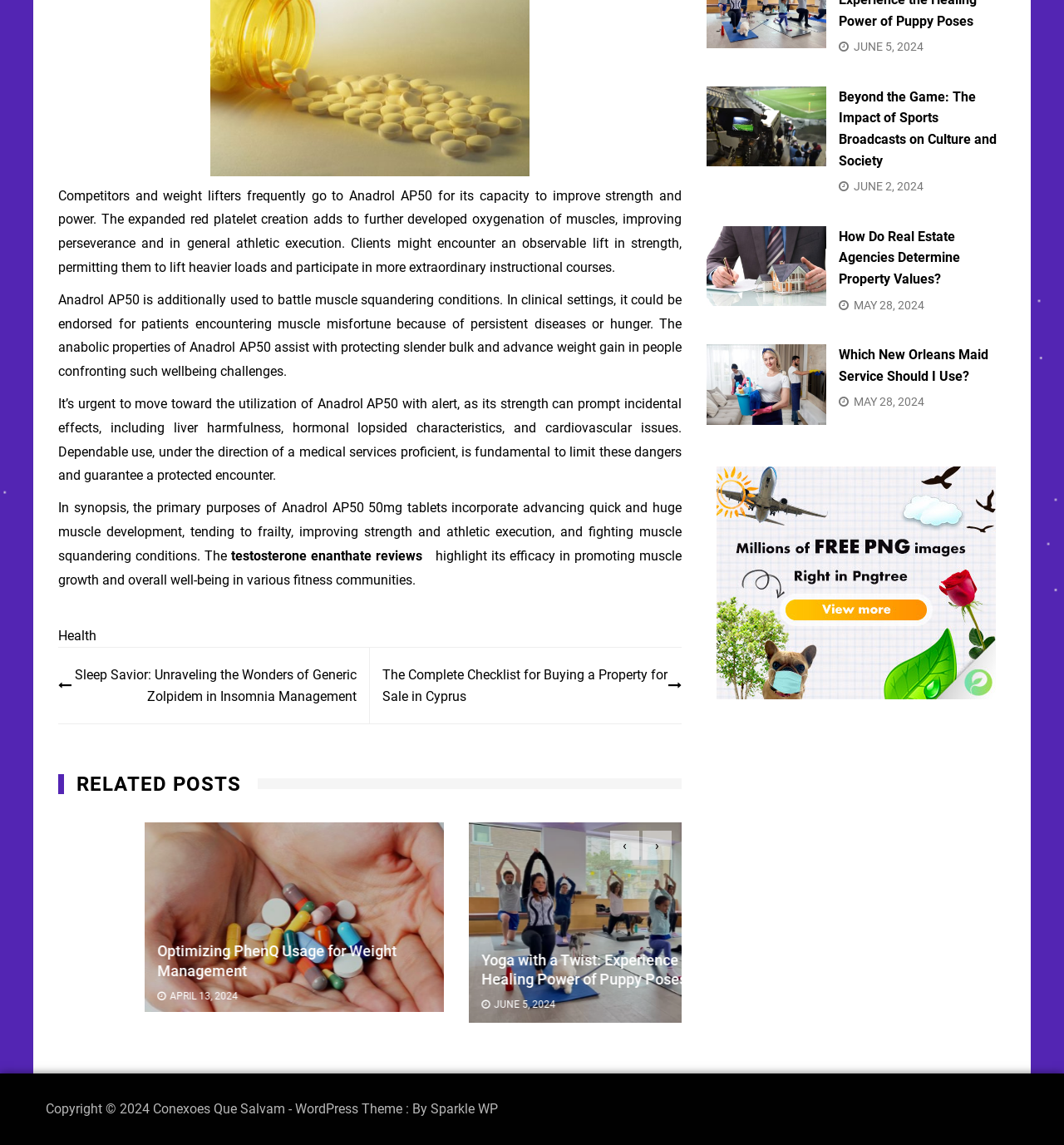Refer to the image and answer the question with as much detail as possible: What are the potential side effects of Anadrol AP50?

According to the text, the strength of Anadrol AP50 can lead to side effects such as liver toxicity, hormonal imbalance, and cardiovascular issues, which is why it's essential to use it under the guidance of a healthcare professional.